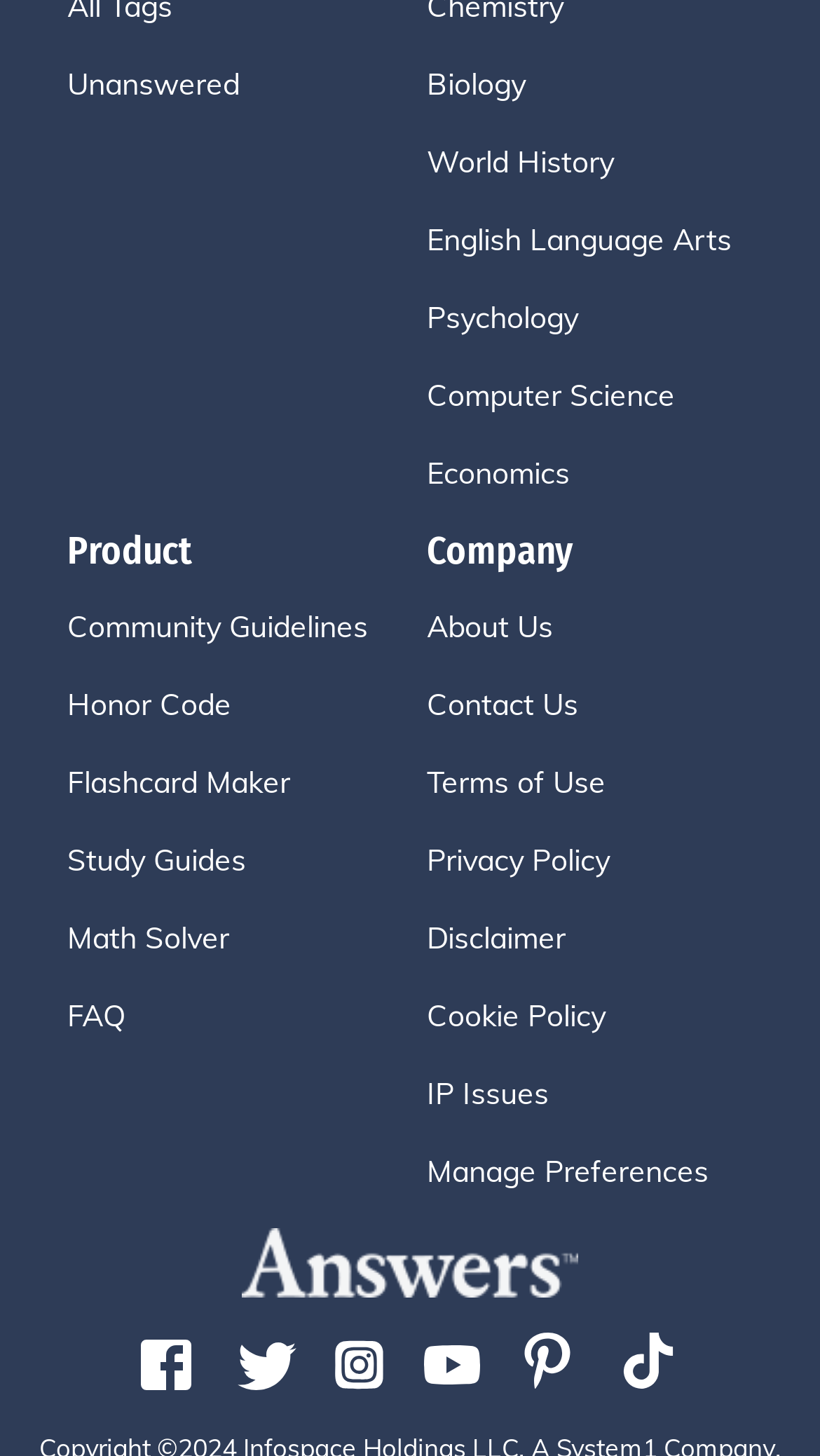Please determine the bounding box coordinates for the element with the description: "Psychology".

[0.521, 0.204, 0.959, 0.234]